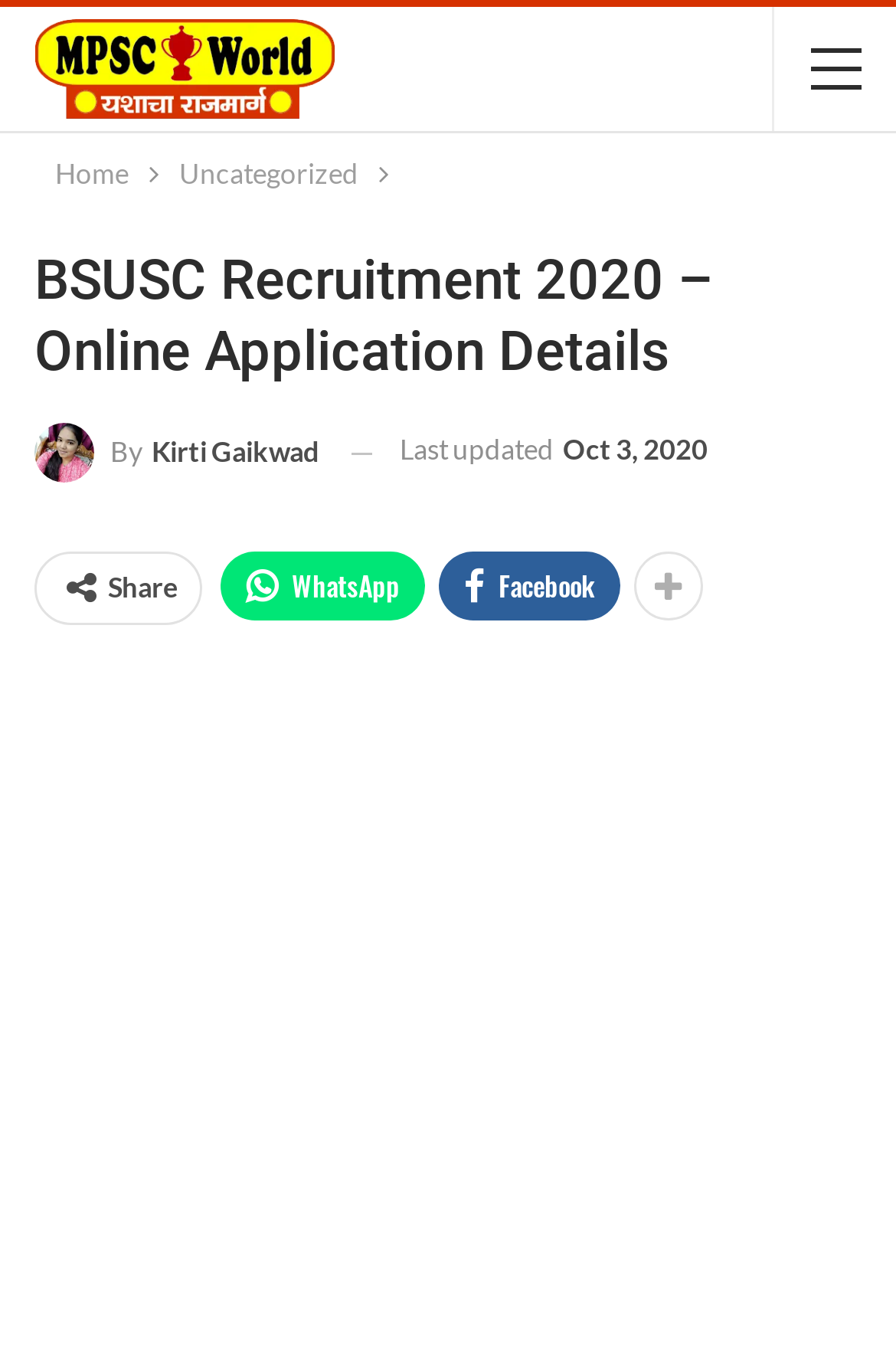Give the bounding box coordinates for this UI element: "By Kirti Gaikwad". The coordinates should be four float numbers between 0 and 1, arranged as [left, top, right, bottom].

[0.038, 0.309, 0.356, 0.355]